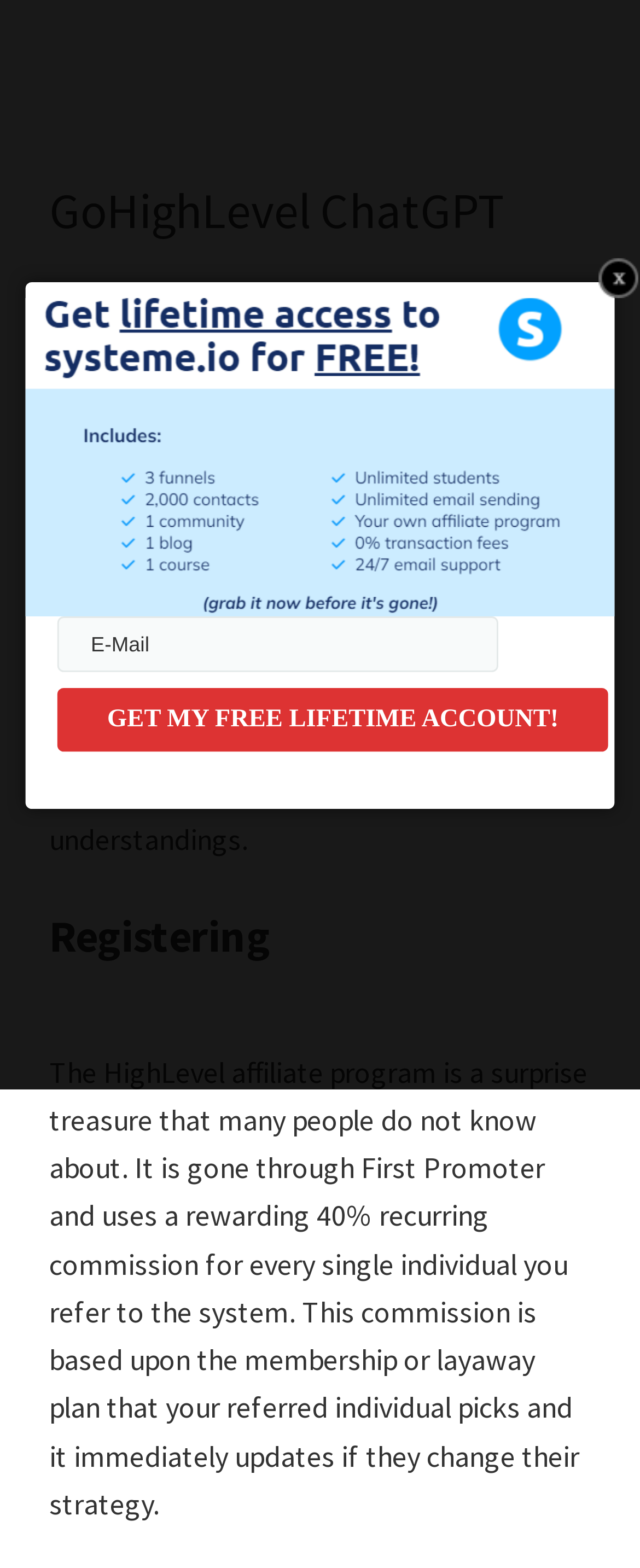What kind of evidence does GoHighLevel provide for customers?
Using the image, respond with a single word or phrase.

ROI evidence